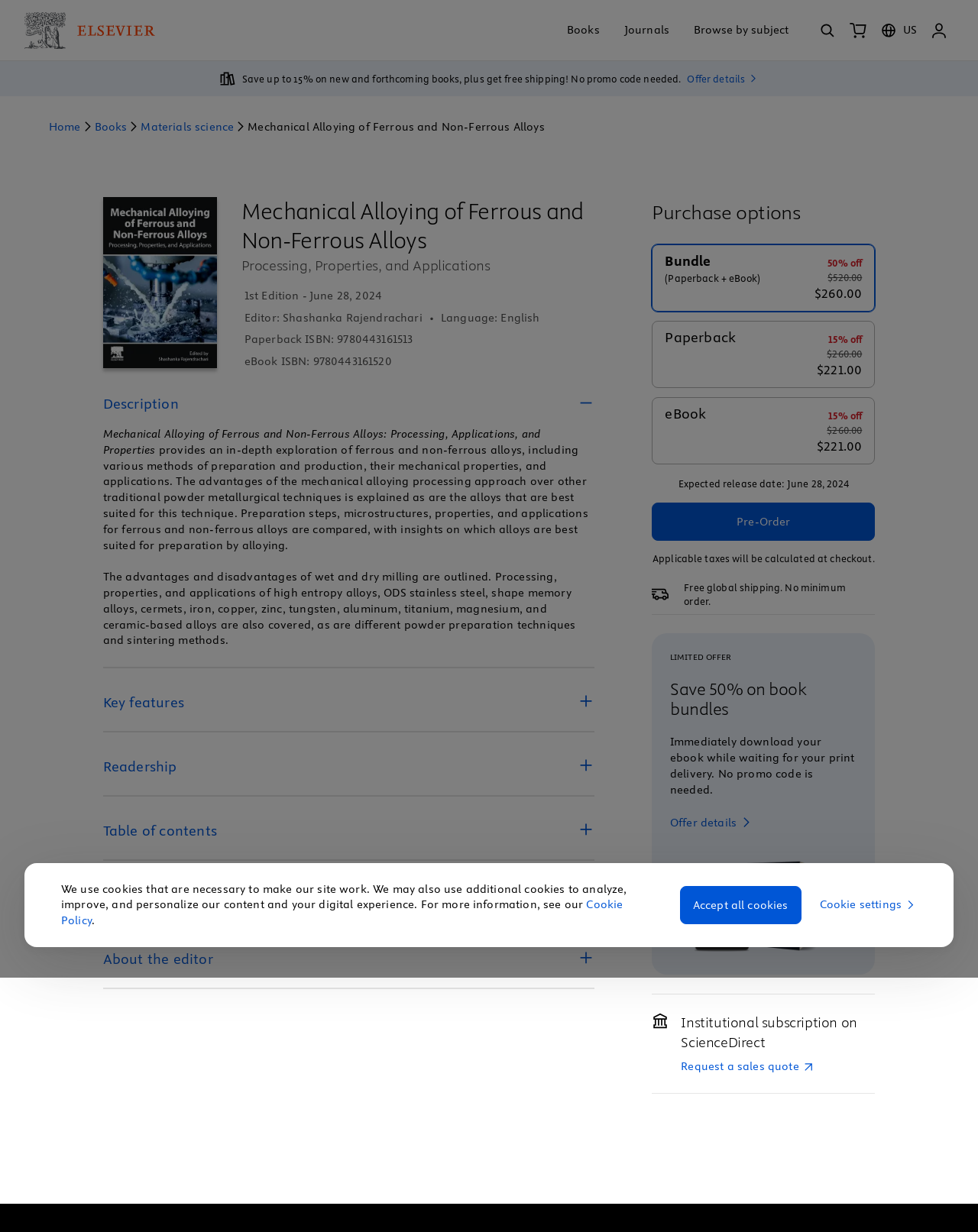What is the expected release date of the book?
Refer to the image and provide a thorough answer to the question.

I found the expected release date from the StaticText 'Expected release date: June 28, 2024' which is located in the 'Purchase options' section.